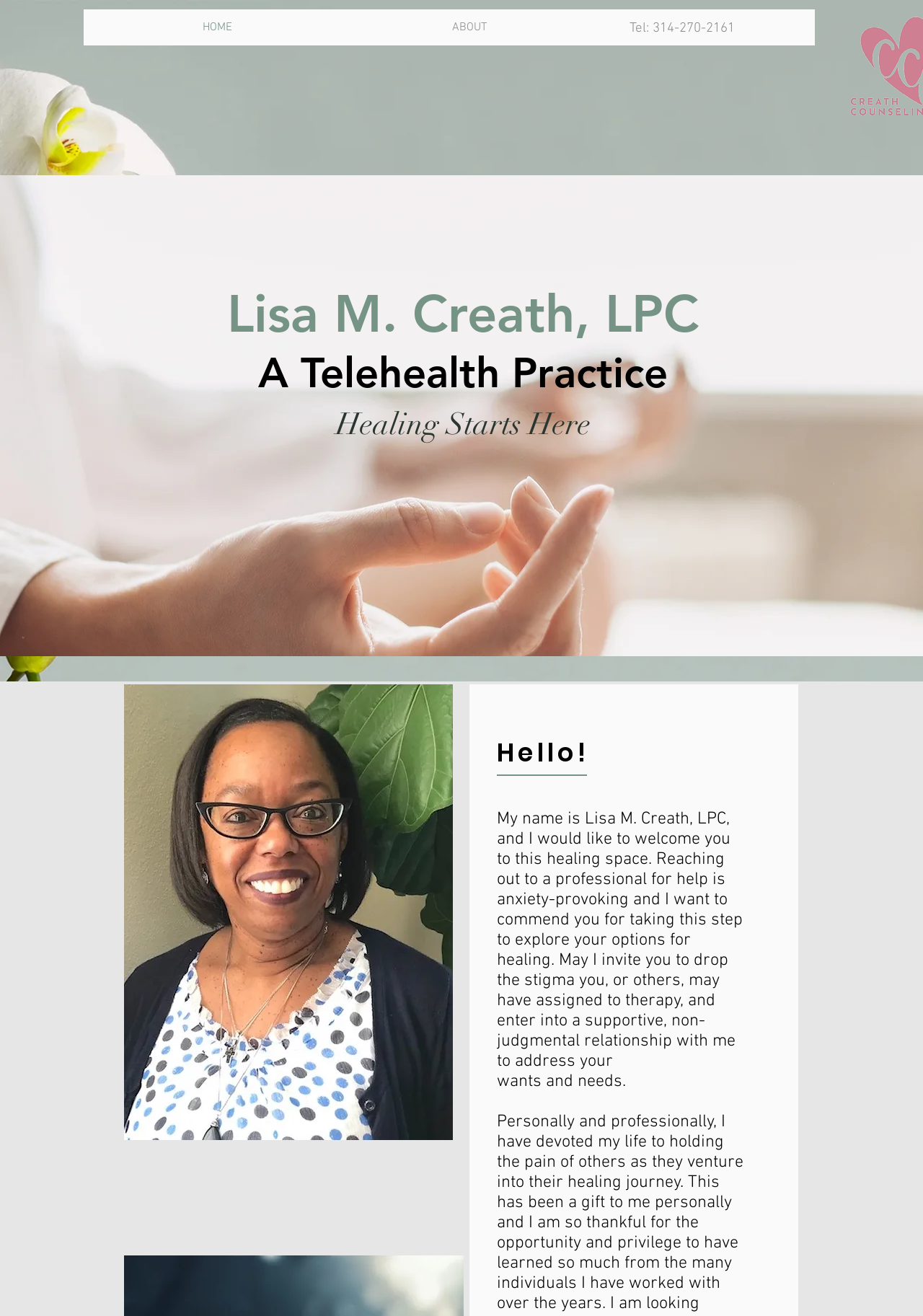Provide a short answer using a single word or phrase for the following question: 
What is the name of the therapist?

Lisa M. Creath